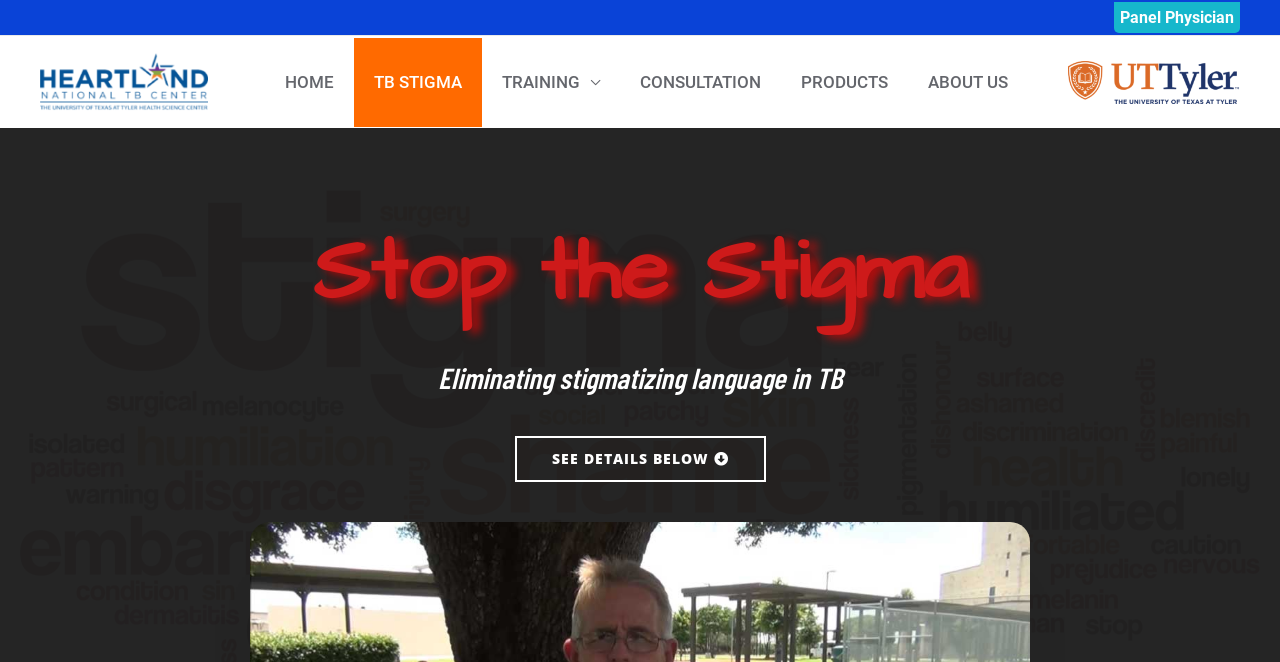Using details from the image, please answer the following question comprehensively:
What is the topic of the 'SEE DETAILS BELOW' link?

I inferred the topic of the link by looking at the heading elements 'Stop the Stigma' and 'Eliminating stigmatizing language in TB' above the link element 'SEE DETAILS BELOW', which suggest that the link is related to eliminating stigmatizing language in TB.